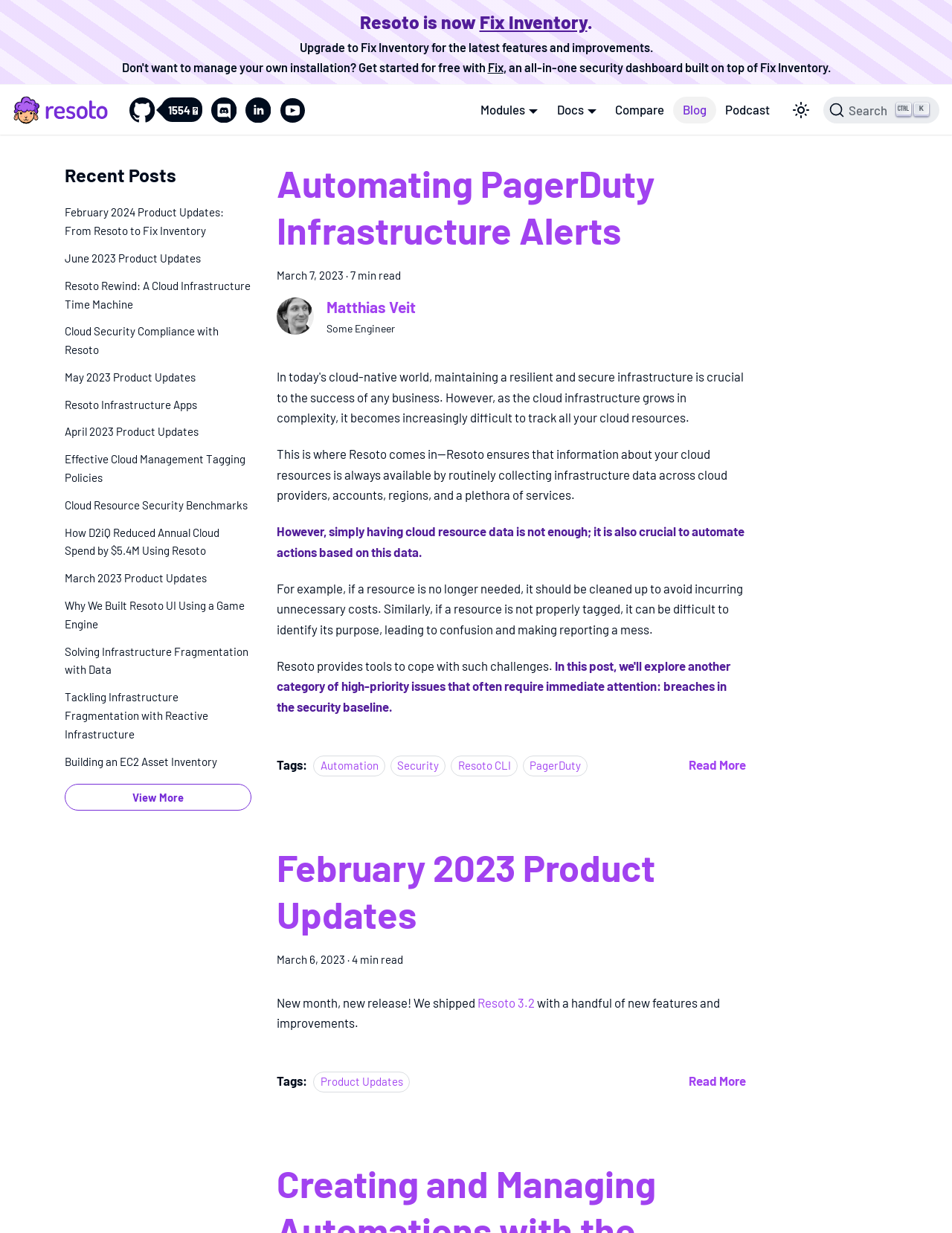Please provide the bounding box coordinates for the UI element as described: "Solving Infrastructure Fragmentation with Data". The coordinates must be four floats between 0 and 1, represented as [left, top, right, bottom].

[0.068, 0.521, 0.264, 0.551]